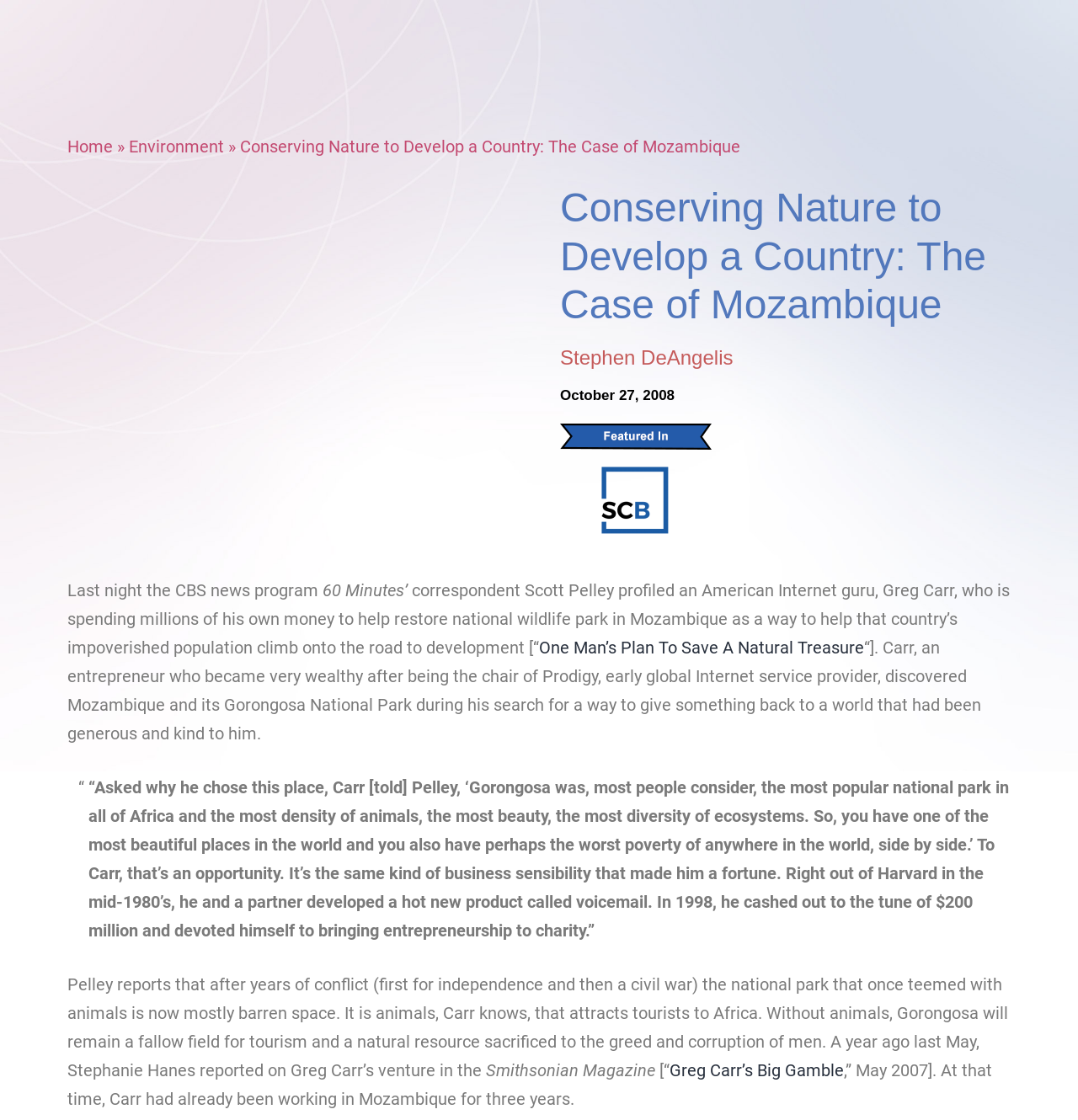Locate the bounding box coordinates of the element I should click to achieve the following instruction: "Click the 'One Man’s Plan To Save A Natural Treasure' link".

[0.5, 0.569, 0.802, 0.587]